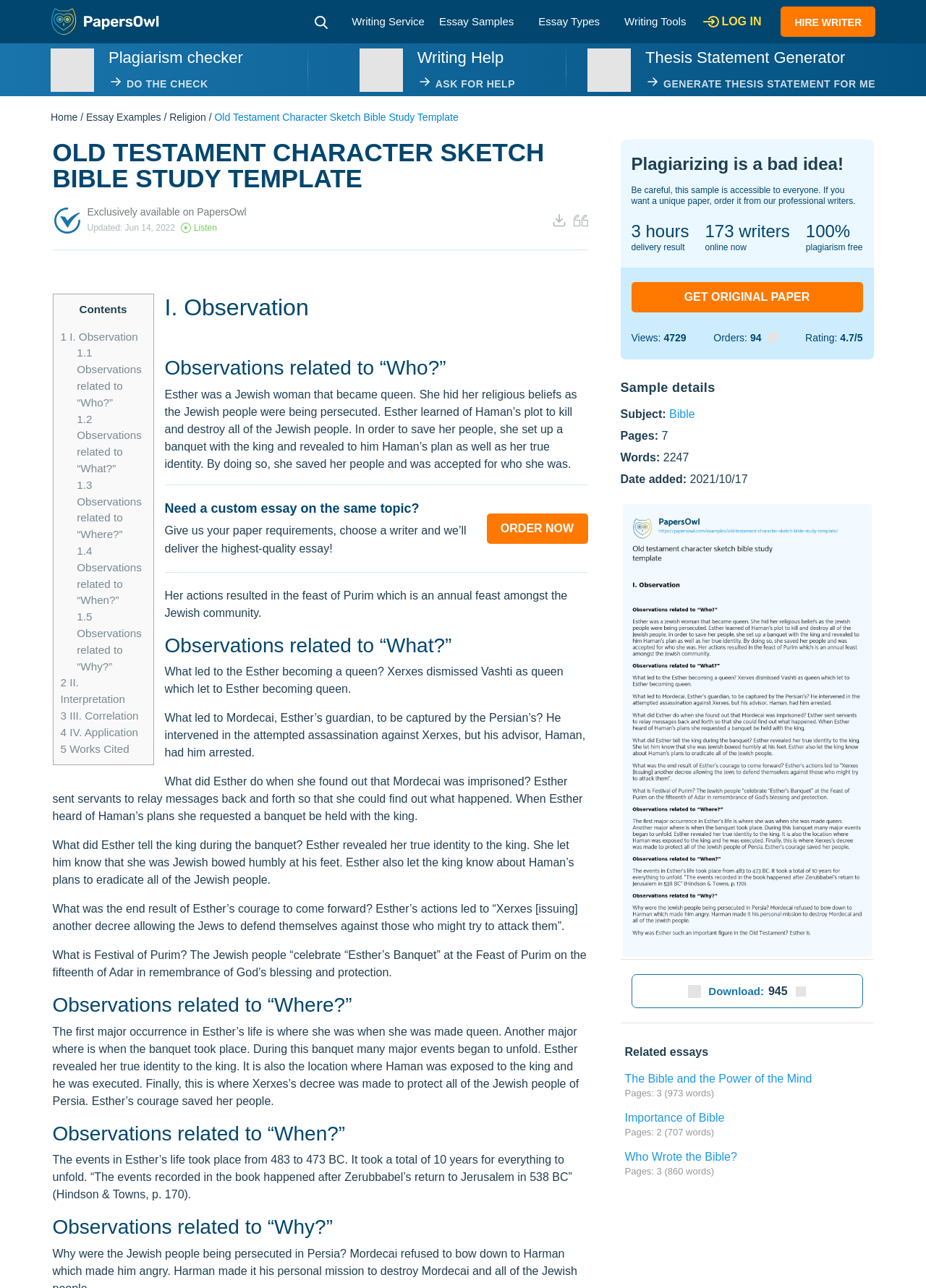What was the purpose of Esther's banquet?
Please give a well-detailed answer to the question.

Esther set up a banquet with the king to reveal Haman's plan to kill and destroy all of the Jewish people, as well as to reveal her true identity.